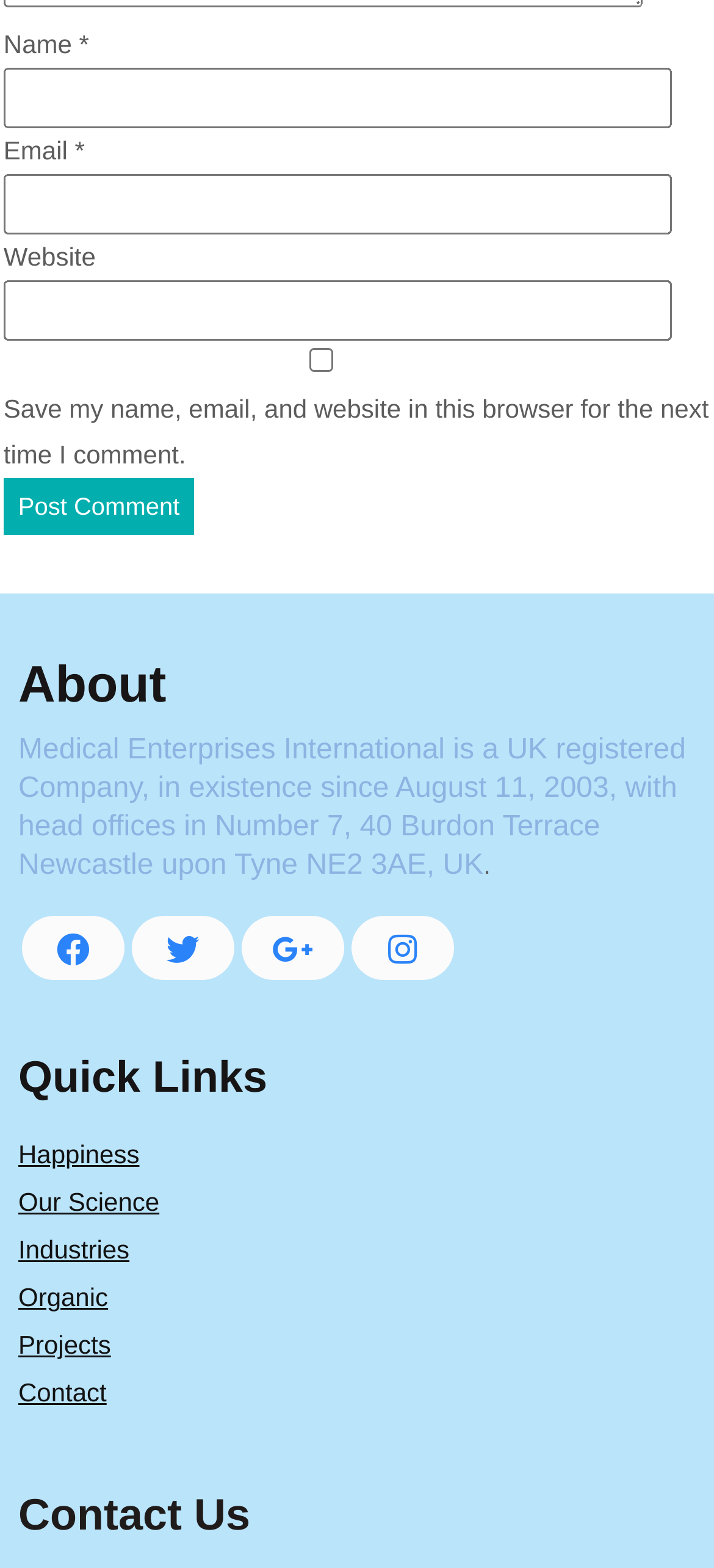Highlight the bounding box coordinates of the region I should click on to meet the following instruction: "Visit The Runners Diary homepage".

None